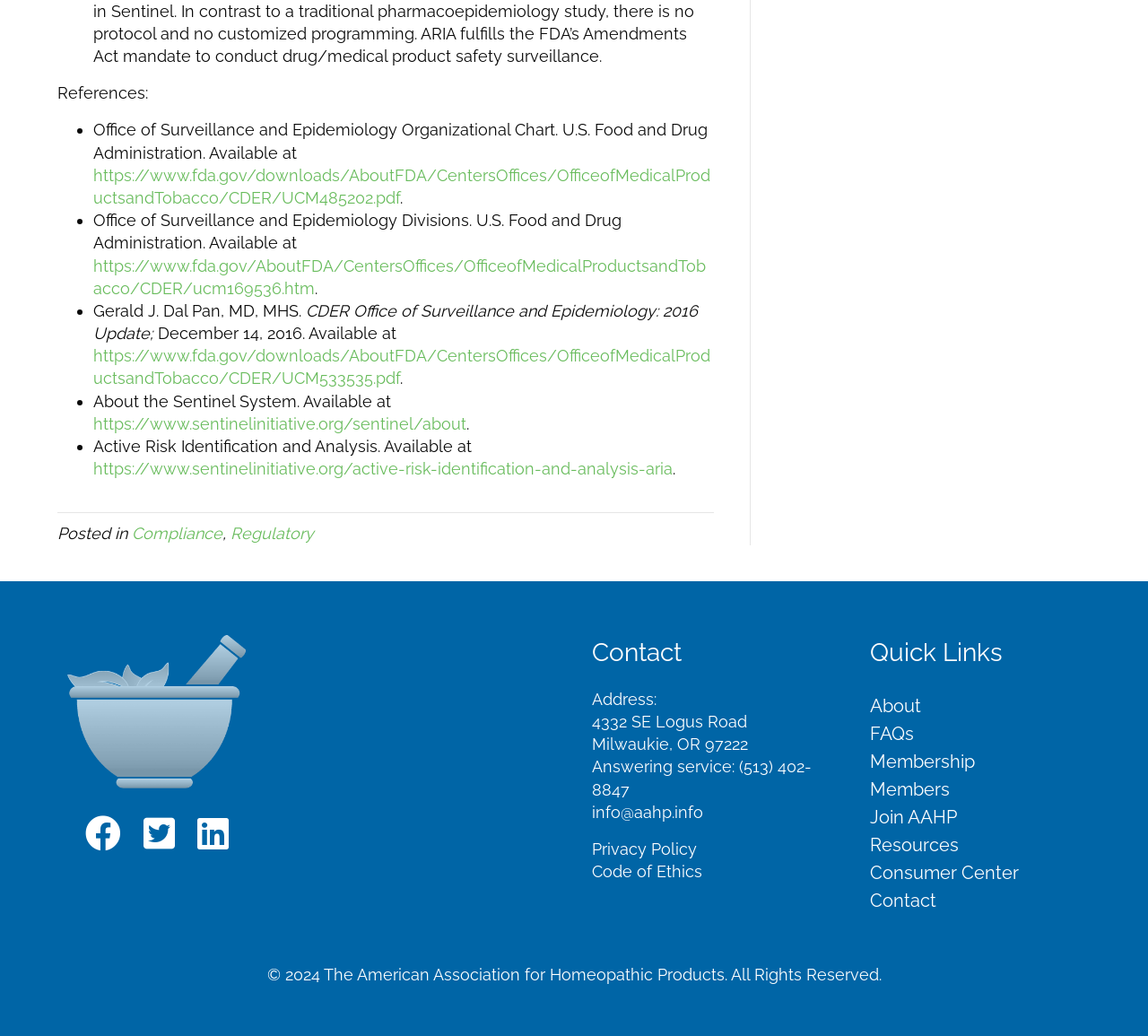Respond with a single word or phrase to the following question:
What is the address of AAHP?

4332 SE Logus Road, Milwaukie, OR 97222